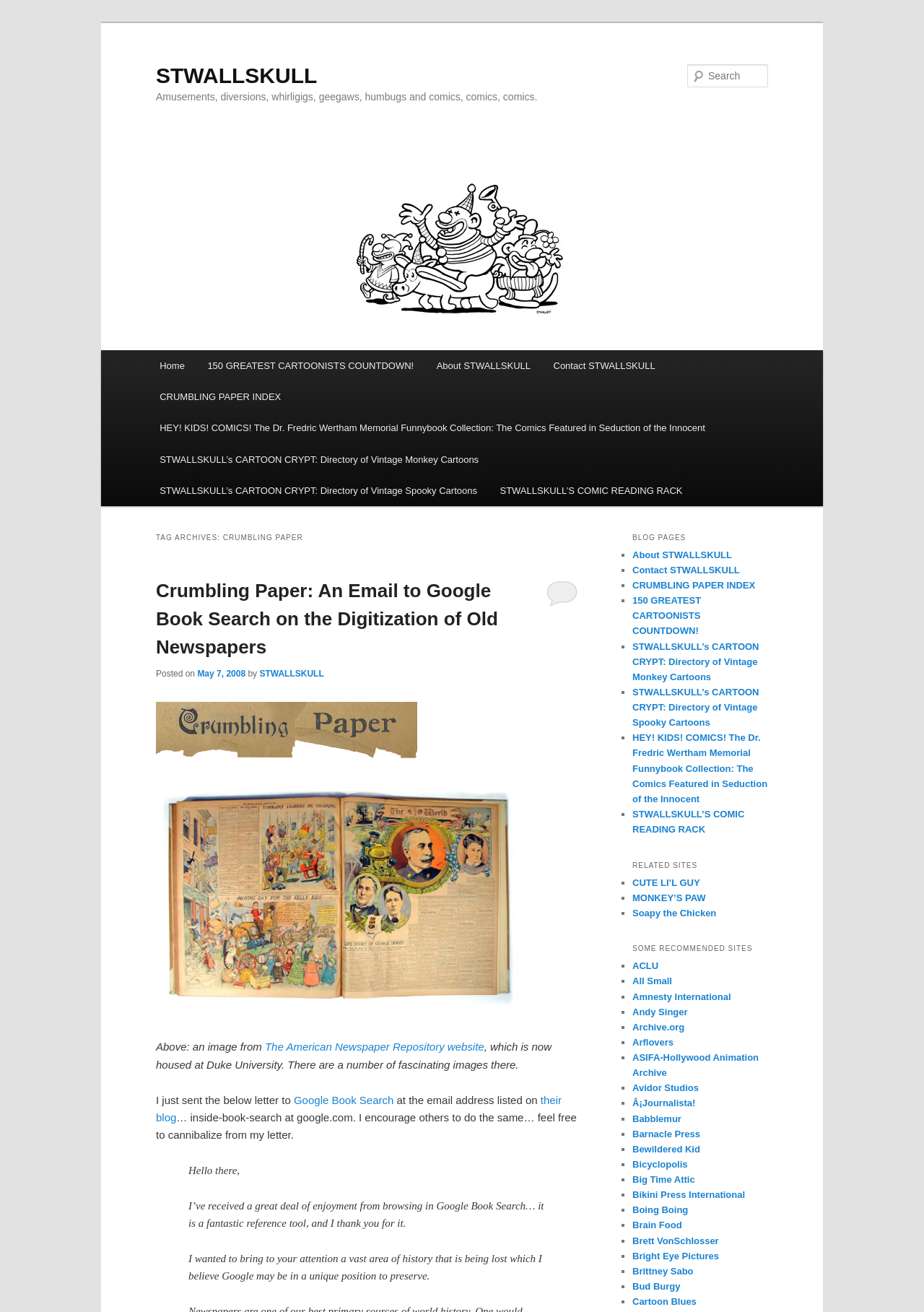Please determine the bounding box coordinates of the element to click in order to execute the following instruction: "Go to the home page". The coordinates should be four float numbers between 0 and 1, specified as [left, top, right, bottom].

[0.16, 0.267, 0.212, 0.291]